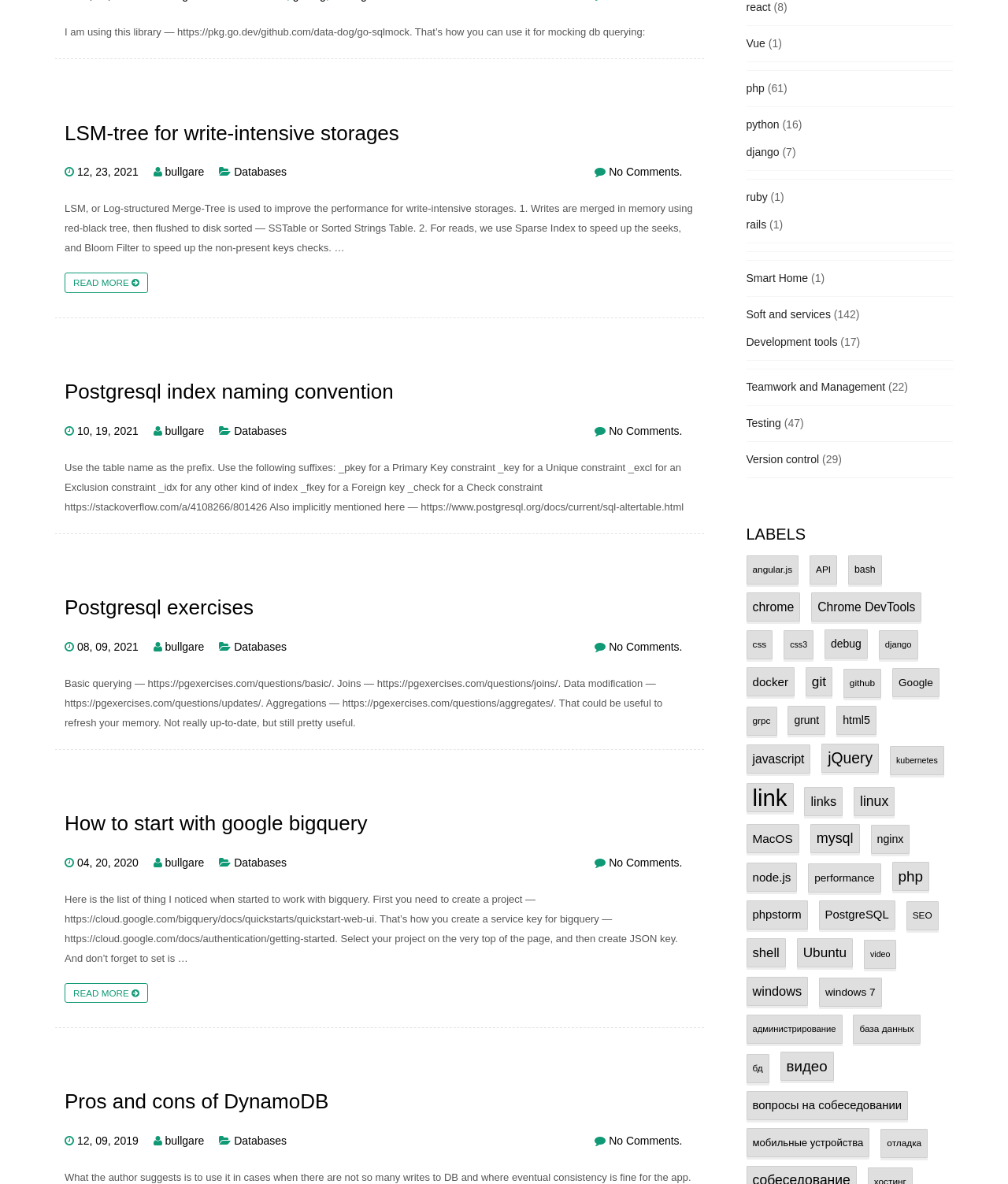Locate the UI element described by Smart Home and provide its bounding box coordinates. Use the format (top-left x, top-left y, bottom-right x, bottom-right y) with all values as floating point numbers between 0 and 1.

[0.74, 0.23, 0.802, 0.24]